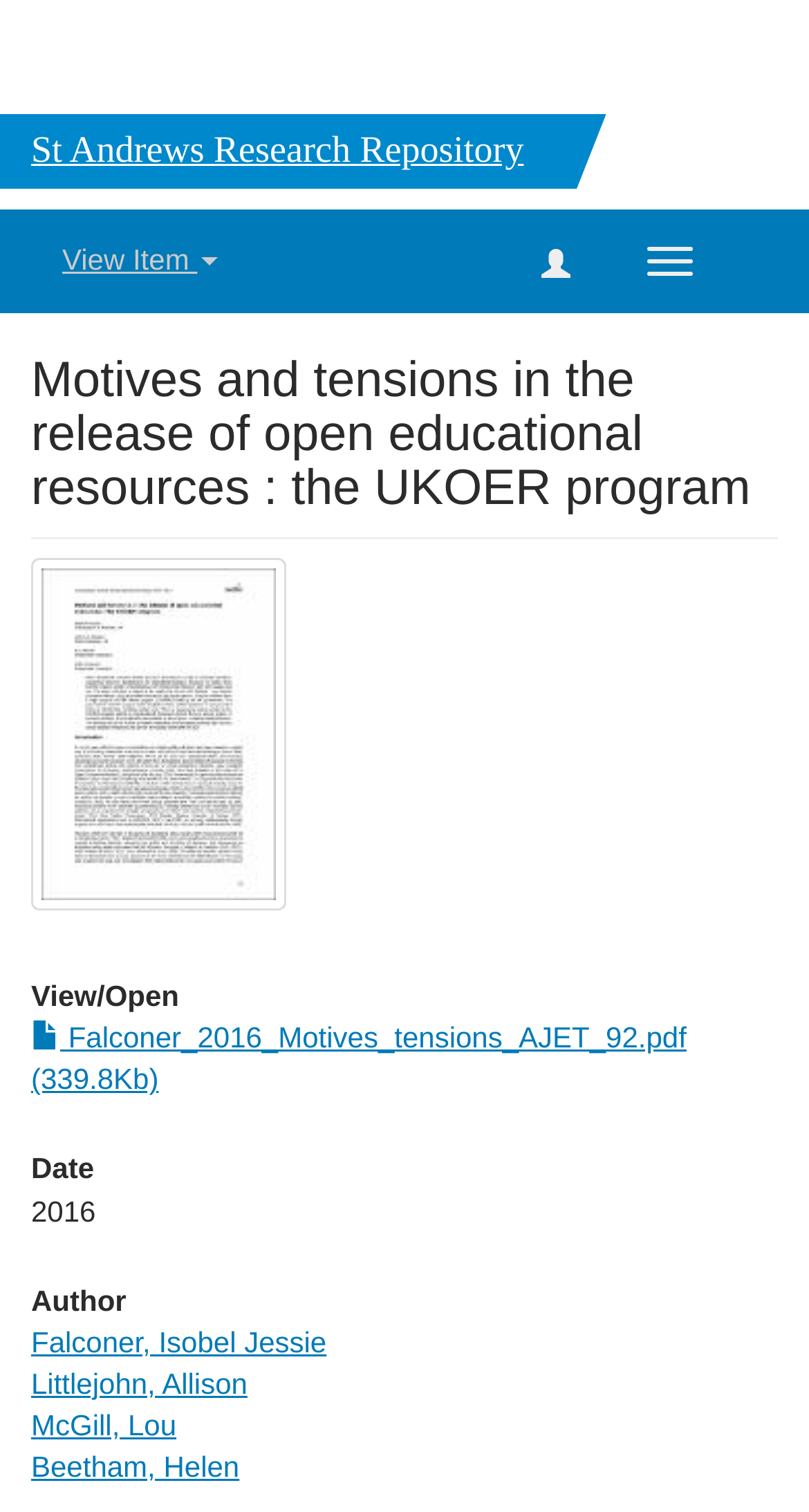Locate the bounding box coordinates of the element that should be clicked to execute the following instruction: "View item".

[0.077, 0.16, 0.27, 0.182]